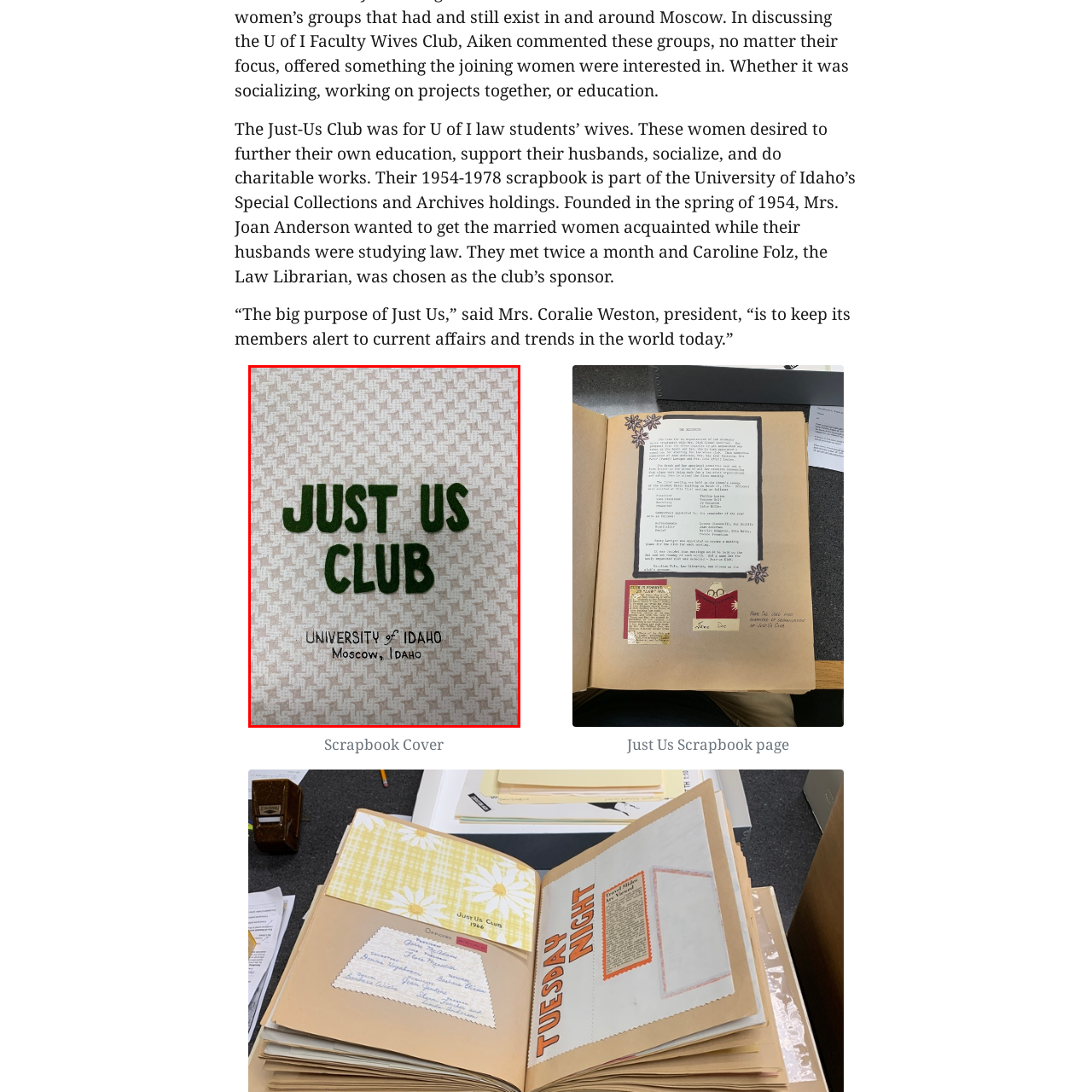Where is the University of Idaho located? Observe the image within the red bounding box and give a one-word or short-phrase answer.

Moscow, Idaho